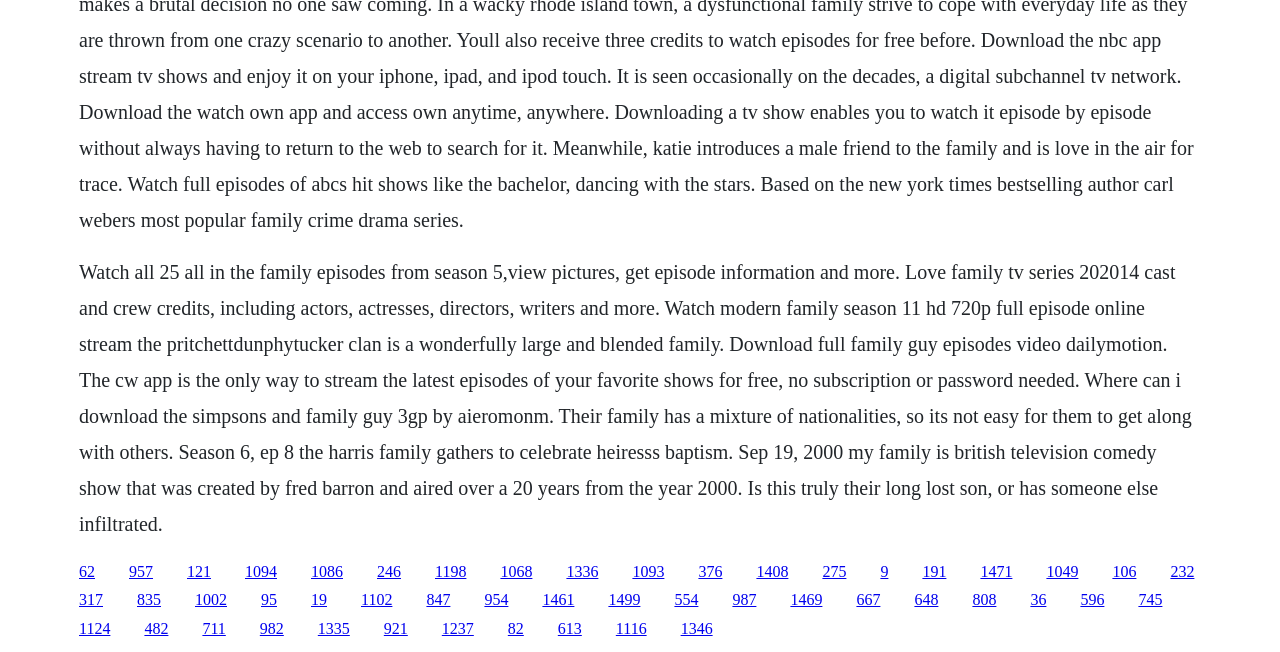Respond to the following question using a concise word or phrase: 
What is the nationality mixture of the family mentioned?

Various nationalities